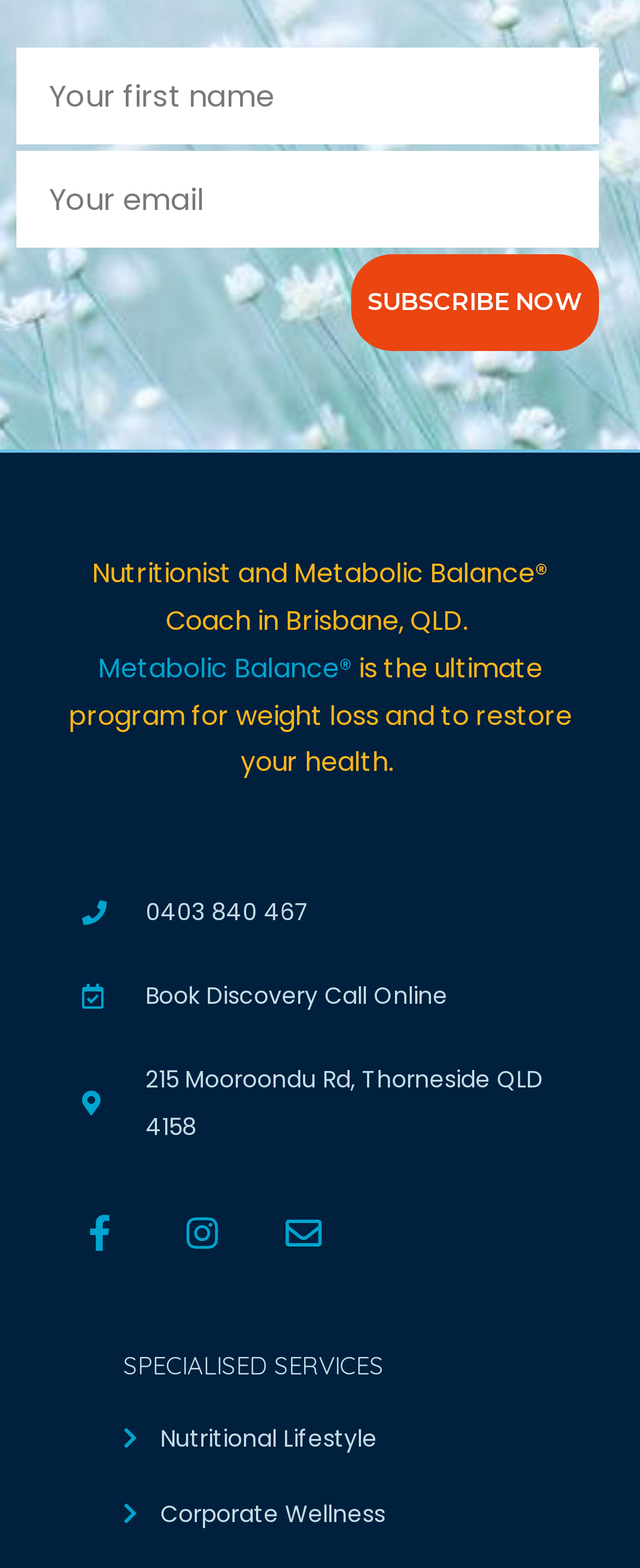Given the content of the image, can you provide a detailed answer to the question?
What is the location of the coach?

According to the static text '215 Mooroondu Rd, Thorneside QLD 4158', the location of the coach is Thorneside QLD 4158.